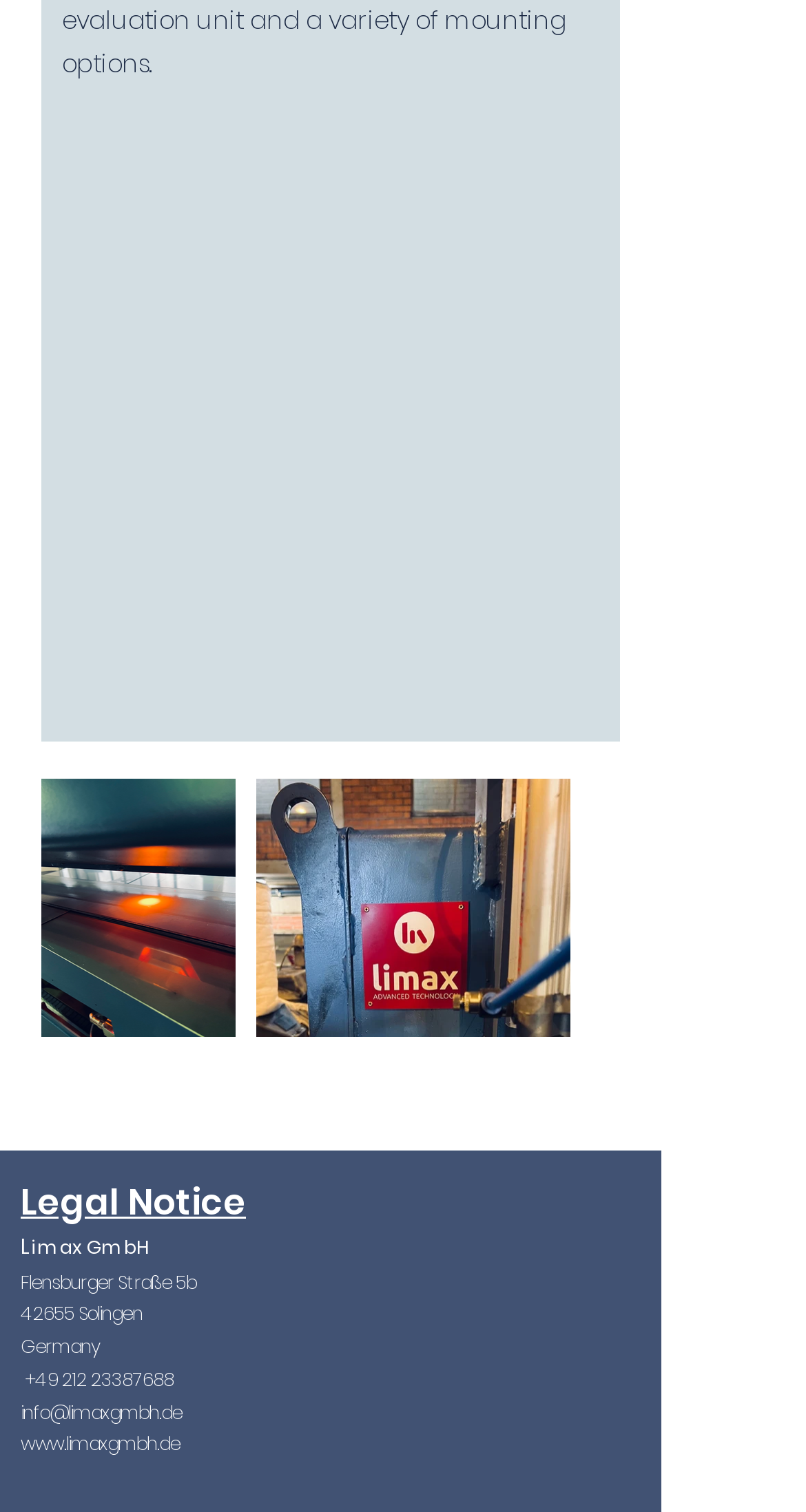Bounding box coordinates are given in the format (top-left x, top-left y, bottom-right x, bottom-right y). All values should be floating point numbers between 0 and 1. Provide the bounding box coordinate for the UI element described as: +49 212 23387688

[0.031, 0.904, 0.215, 0.92]